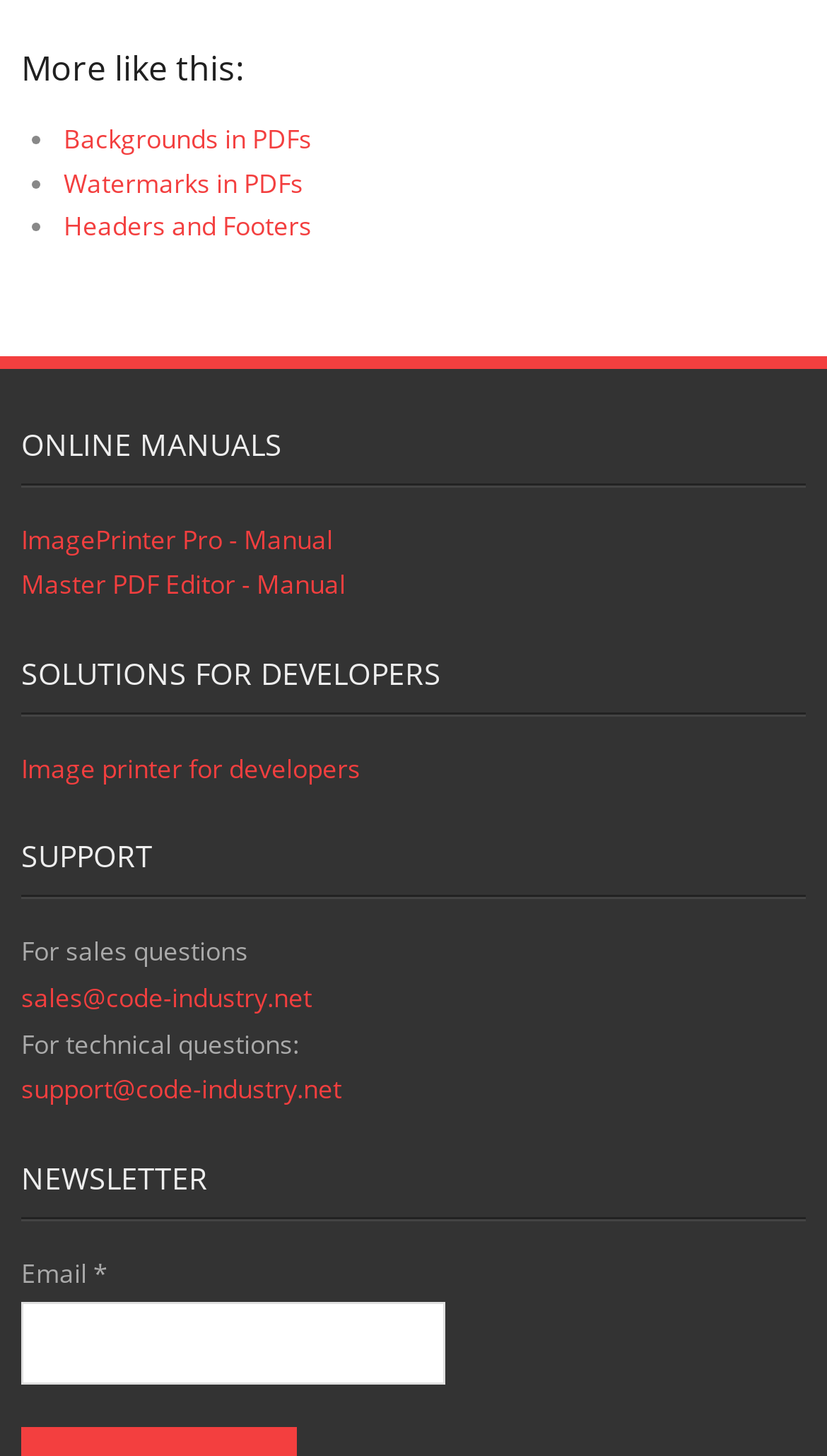Using the description "Watermarks in PDFs", predict the bounding box of the relevant HTML element.

[0.077, 0.113, 0.367, 0.138]